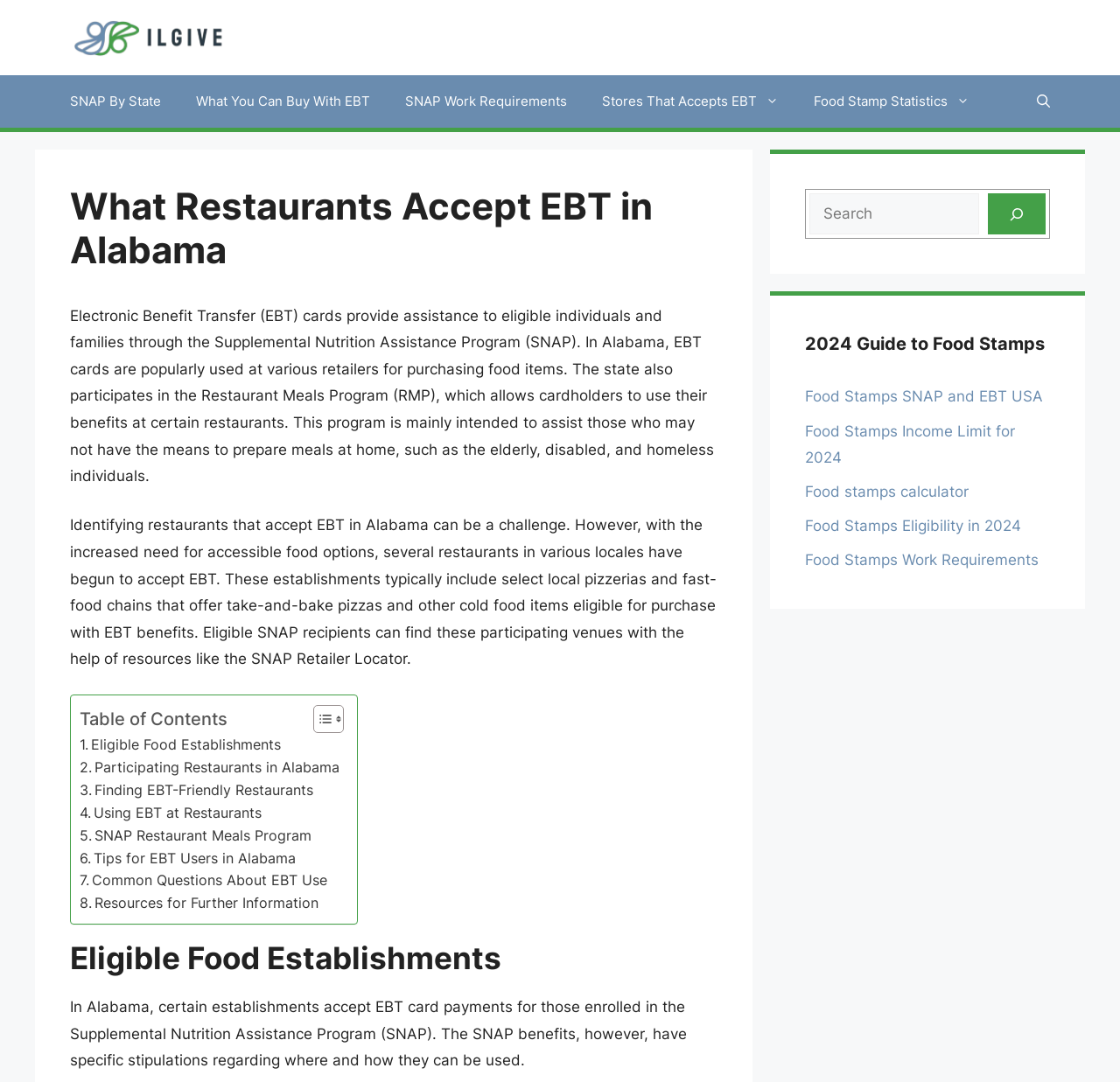Please examine the image and answer the question with a detailed explanation:
What is the main topic of this webpage?

Based on the webpage content, the main topic is about Electronic Benefit Transfer (EBT) cards in Alabama, specifically discussing the Supplemental Nutrition Assistance Program (SNAP) and its usage in the state.